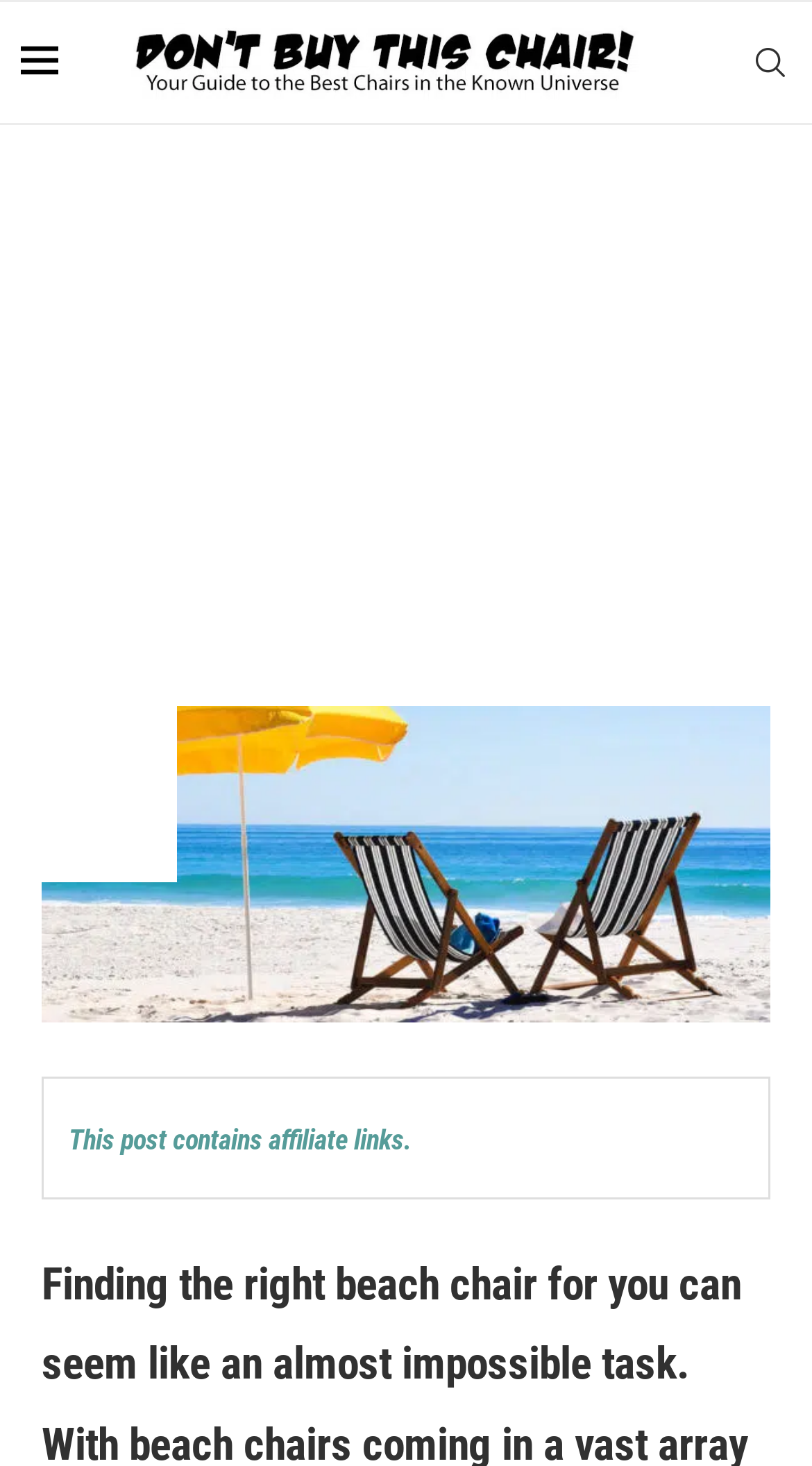Convey a detailed summary of the webpage, mentioning all key elements.

The webpage appears to be a review article about the best beach chairs in 2024. At the top, there is a logo image of "DontBuyThisChair" and a link to the website's homepage. To the right of the logo, there is a search bar. Below the logo, there is a heading that reads "THE 18 BEST BEACH CHAIRS IN 2024 – AN INDEPENDENT REVIEW" in a large font size.

Under the heading, there is a paragraph of text that summarizes the content of the article. Below the paragraph, there is a link to a section of the article titled "best-beach-chair-reviews" accompanied by a large image. To the right of the link, there is a timestamp indicating that the article was published on June 12, 2018.

The main content of the article is presented in a table format, with each row representing a different beach chair review. The table takes up most of the webpage's content area. At the bottom of the page, there is a disclaimer notice stating that the post contains affiliate links.

There are a total of 3 images on the webpage, including the logo, the image accompanying the "best-beach-chair-reviews" link, and another image in the top-right corner of the page. There are also several links to different sections of the website, including the homepage and a "Beach" category page.